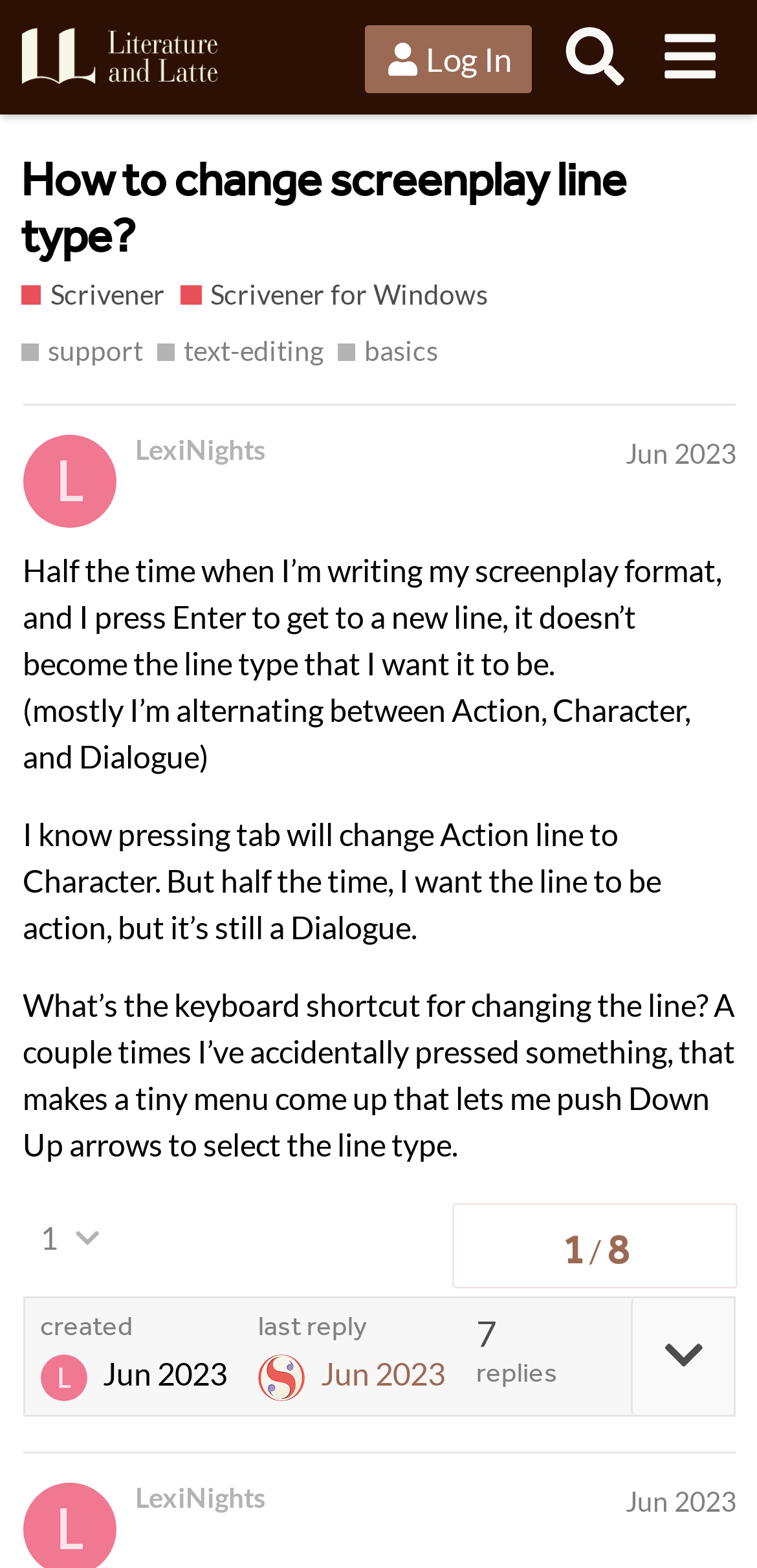Identify the bounding box coordinates of the clickable region to carry out the given instruction: "Log in to the forum".

[0.483, 0.017, 0.704, 0.06]